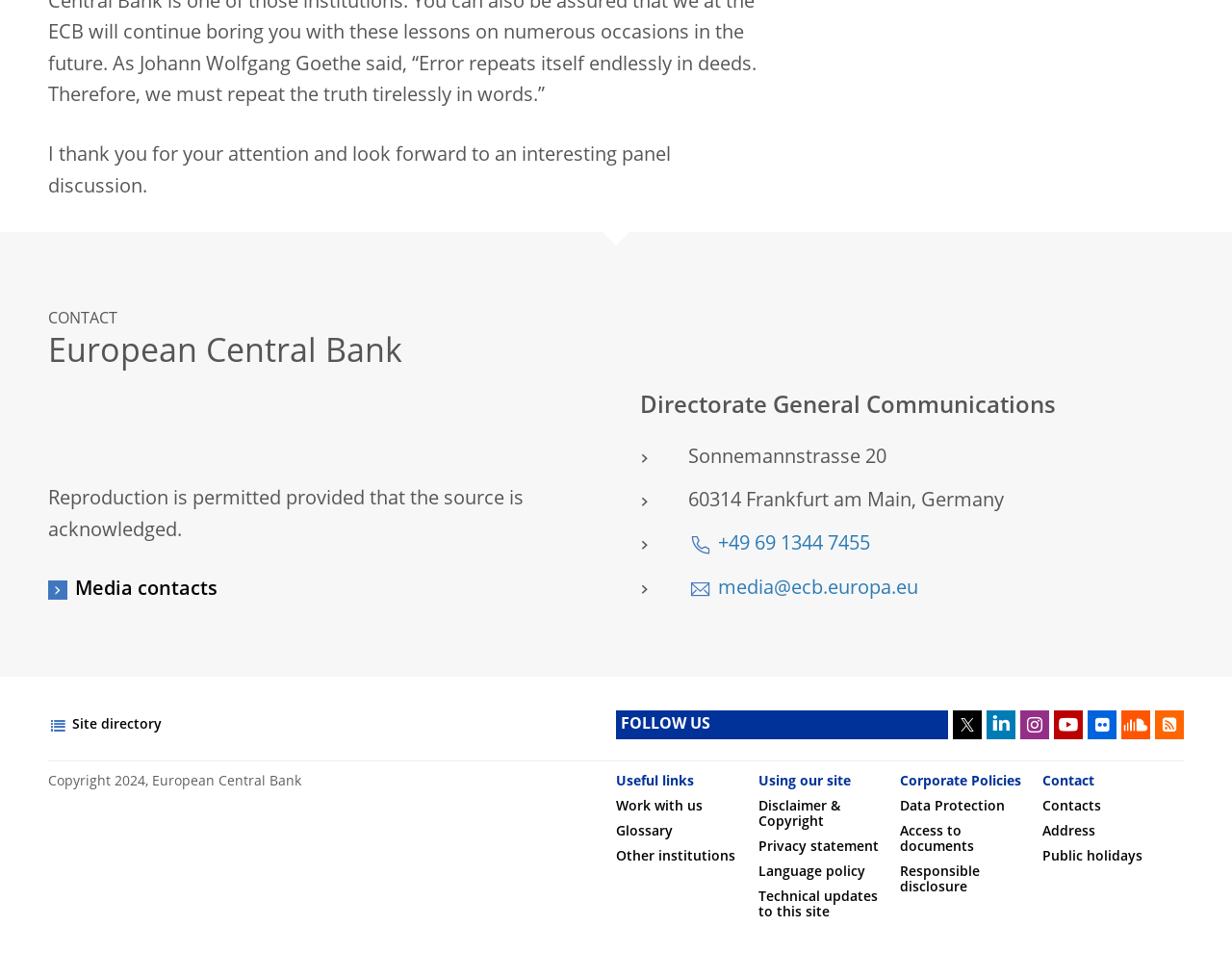What is the phone number of the European Central Bank?
Could you answer the question in a detailed manner, providing as much information as possible?

I found the phone number by looking at the link element with the OCR text '+49 69 1344 7455'. This element is located near the address and email contact information, suggesting that it is a contact method for the European Central Bank.